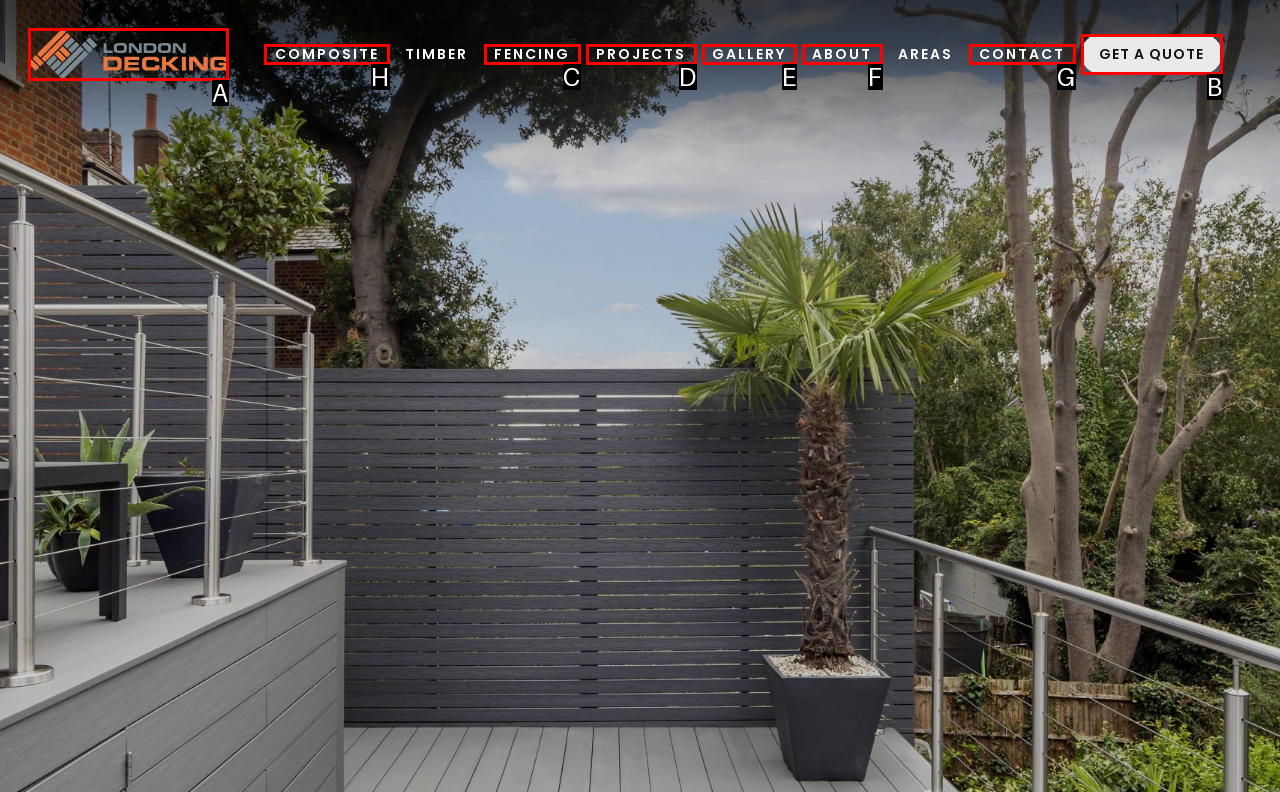Identify the letter of the option that should be selected to accomplish the following task: Click on the composite decking link. Provide the letter directly.

H